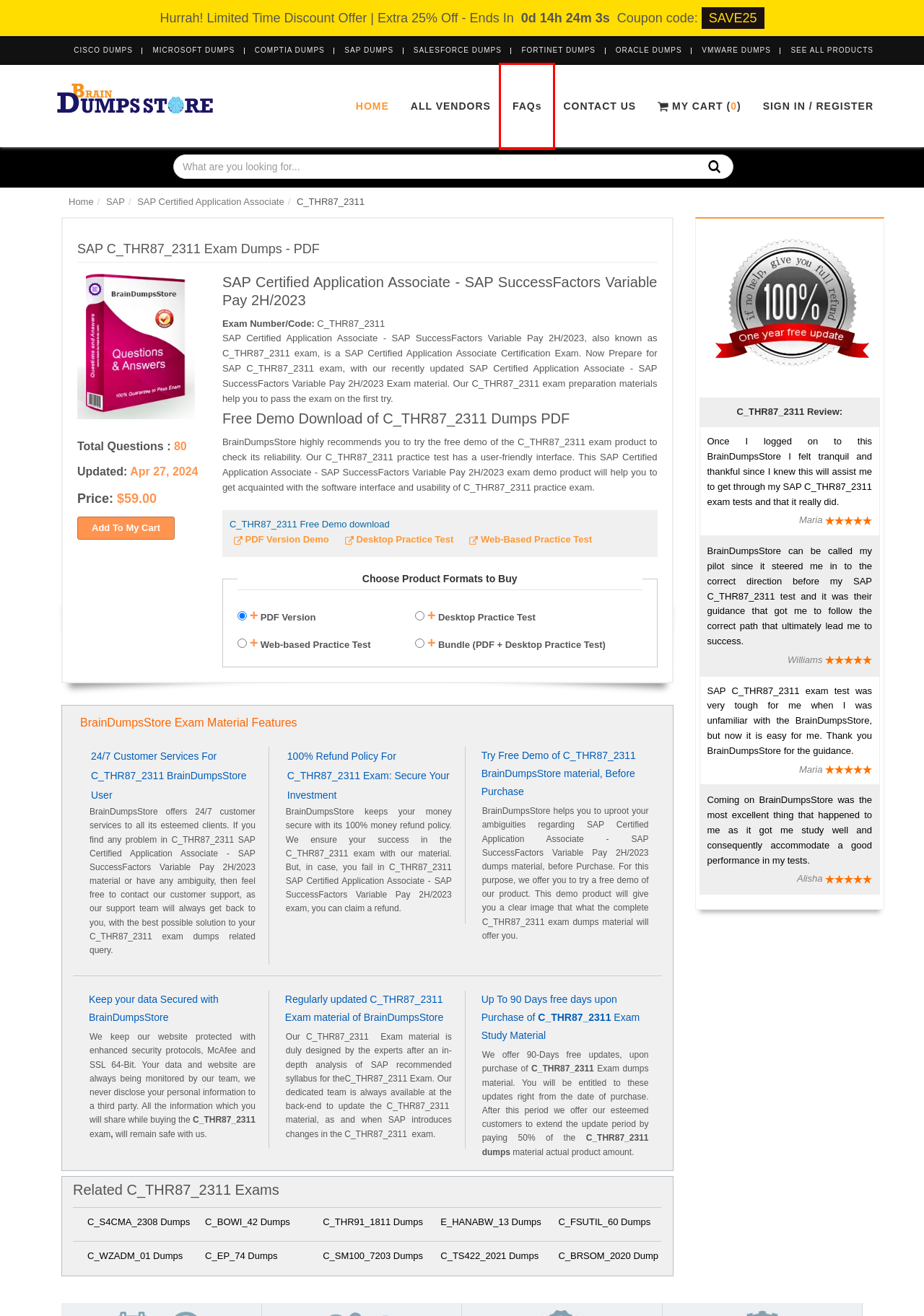Observe the provided screenshot of a webpage with a red bounding box around a specific UI element. Choose the webpage description that best fits the new webpage after you click on the highlighted element. These are your options:
A. C_TS422_2021 Dumps - SAP C_TS422_2021 Exam Dumps
B. Vendors Page - 1 | BrainDumpsStore
C. FAQs | BrainDumpsStore
D. C_EP_74 Dumps - SAP C_EP_74 Exam Dumps
E. C_WZADM_01 Dumps - SAP C_WZADM_01 Exam Dumps
F. Account Register | BrainDumpsStore
G. C_FSUTIL_60 Dumps - SAP C_FSUTIL_60 Exam Dumps
H. C_BRSOM_2020 Dumps - SAP C_BRSOM_2020 Exam Dumps

C